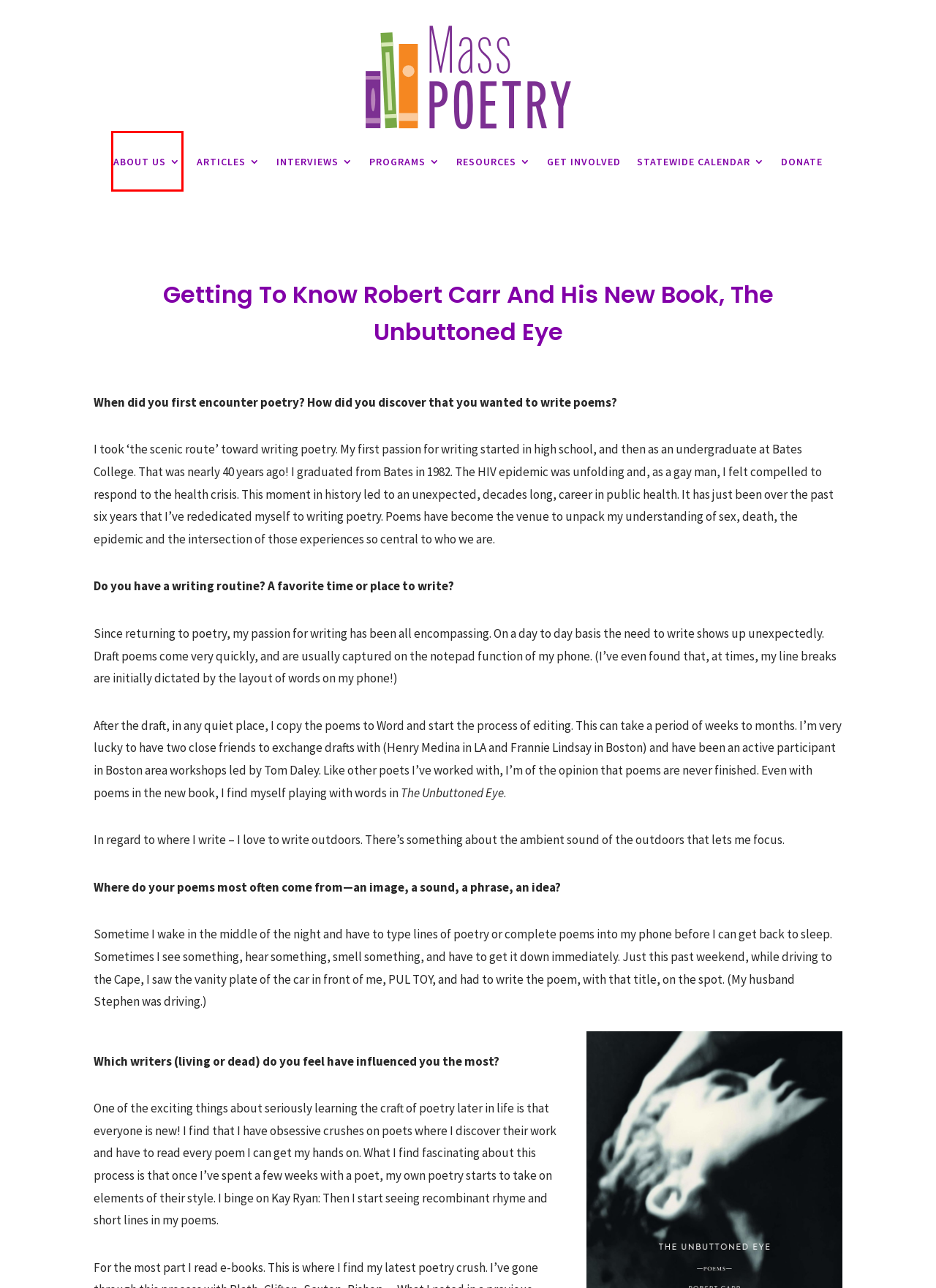You are given a screenshot of a webpage with a red rectangle bounding box around an element. Choose the best webpage description that matches the page after clicking the element in the bounding box. Here are the candidates:
A. About Us — Mass Poetry
B. Statewide Calendar — Mass Poetry
C. Interviews — Mass Poetry
D. Donate — Mass Poetry
E. Get Involved — Mass Poetry
F. Resources — Mass Poetry
G. Programs — Mass Poetry
H. Articles — Mass Poetry

A